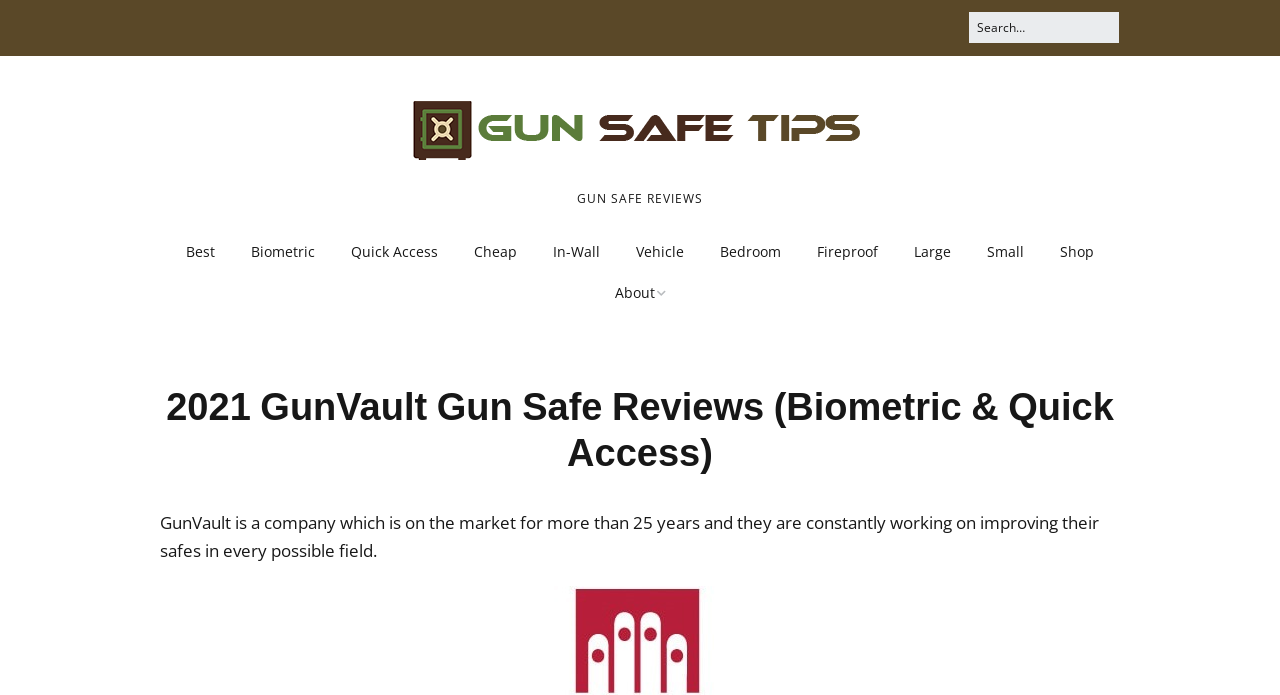Please analyze the image and provide a thorough answer to the question:
What is the company name mentioned on this webpage?

The company name GunVault is mentioned in the webpage's content, indicating that it is the manufacturer of the gun safes being reviewed.